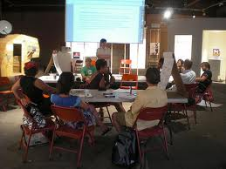Generate an elaborate caption that includes all aspects of the image.

The image captures a collaborative workshop or discussion taking place in a spacious, well-lit room. A diverse group of participants is seated around a large table cluttered with documents and materials, indicating an engaged discussion. In the background, a presenter is visible, possibly sharing insights via a projected screen, which appears to contain text outlining key points or topics of discussion. The setting suggests a creative environment, with walls adorned in the background that may serve as a gallery or showcase for artistic works. The participants, which include individuals of varying backgrounds, are focused on the presentation, illustrating a community-oriented approach to learning and sharing ideas. The overall scene reflects a vibrant exchange of thoughts in a supportive atmosphere, likely connected to a workshop organized by The Lincoln Think Tank.